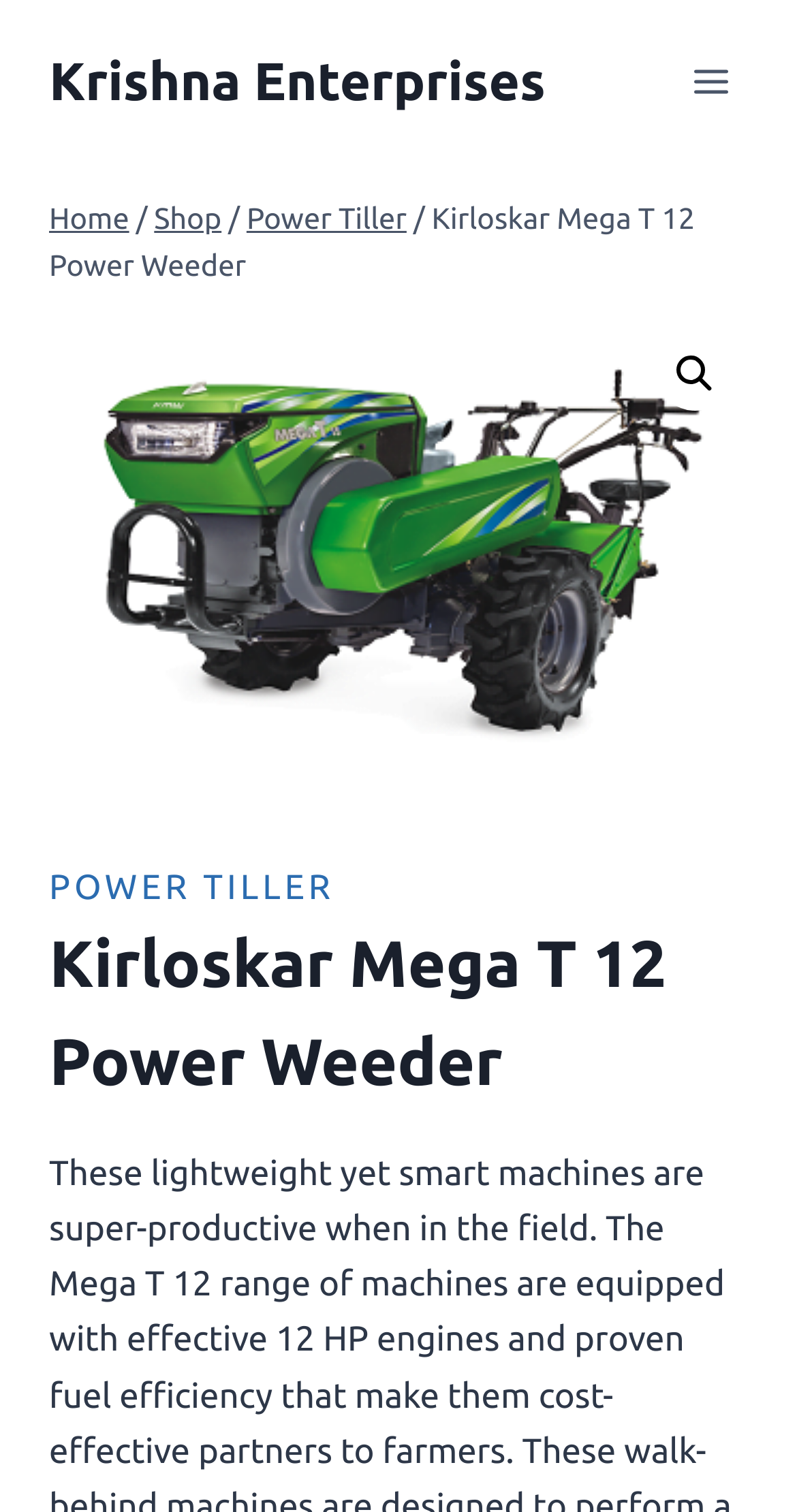What is the purpose of the button with the text 'Open menu'?
Answer with a single word or short phrase according to what you see in the image.

To open a menu